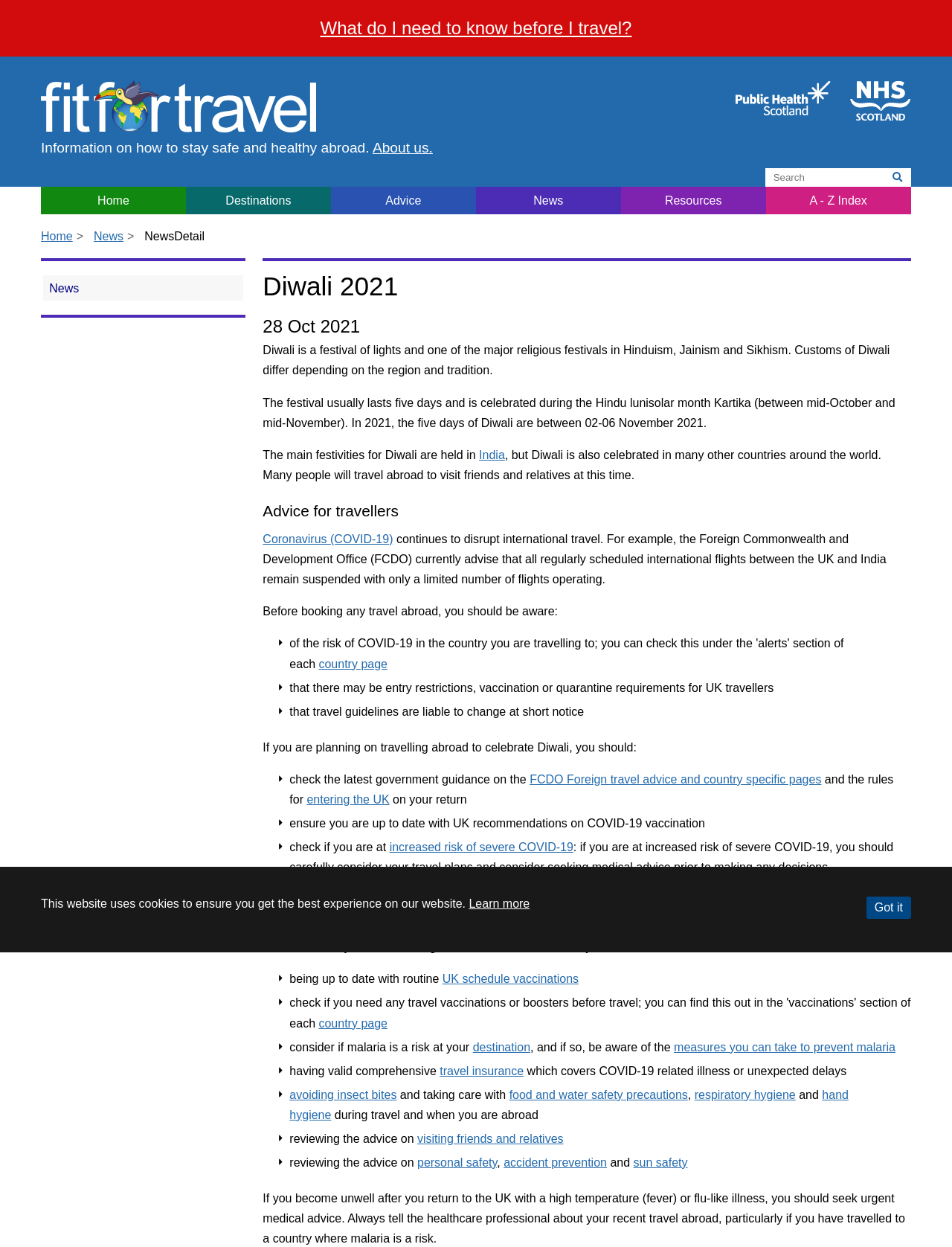What is one of the COVID-19 prevention measures during travel?
Give a comprehensive and detailed explanation for the question.

The webpage mentions hand hygiene as one of the COVID-19 prevention measures during travel, along with other measures such as respiratory hygiene, food and water safety precautions, and avoiding insect bites.